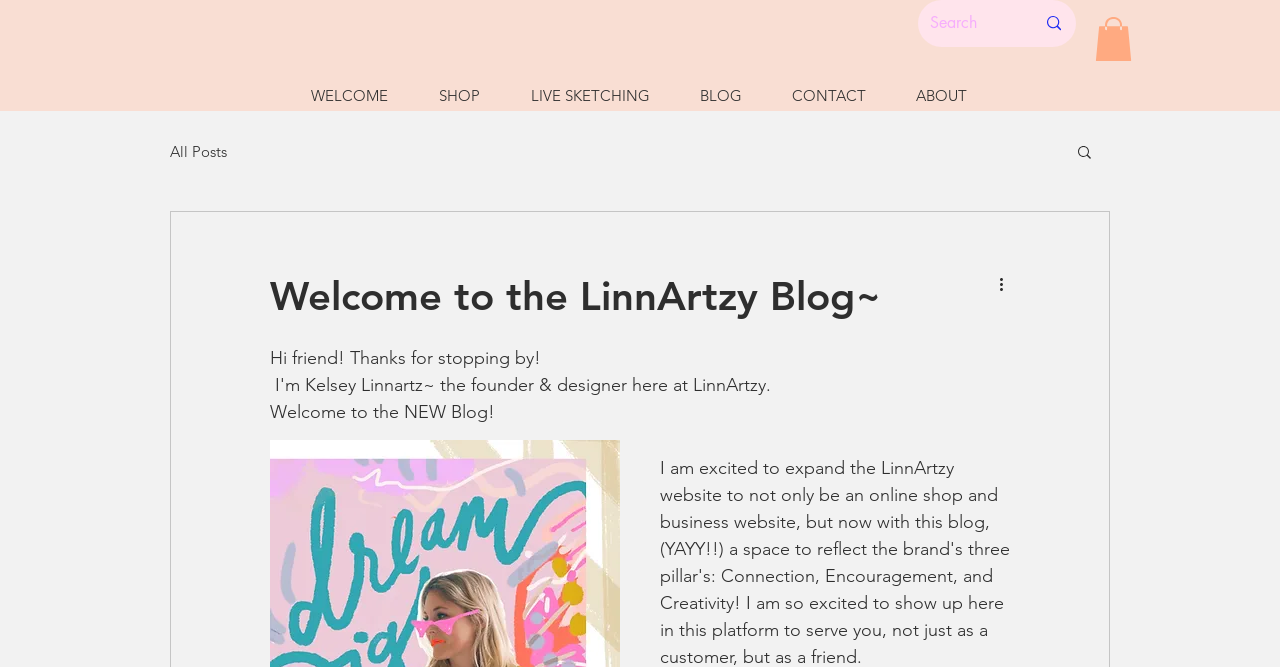What is the purpose of the image at coordinates [0.818, 0.024, 0.829, 0.046]?
Use the image to answer the question with a single word or phrase.

Search icon